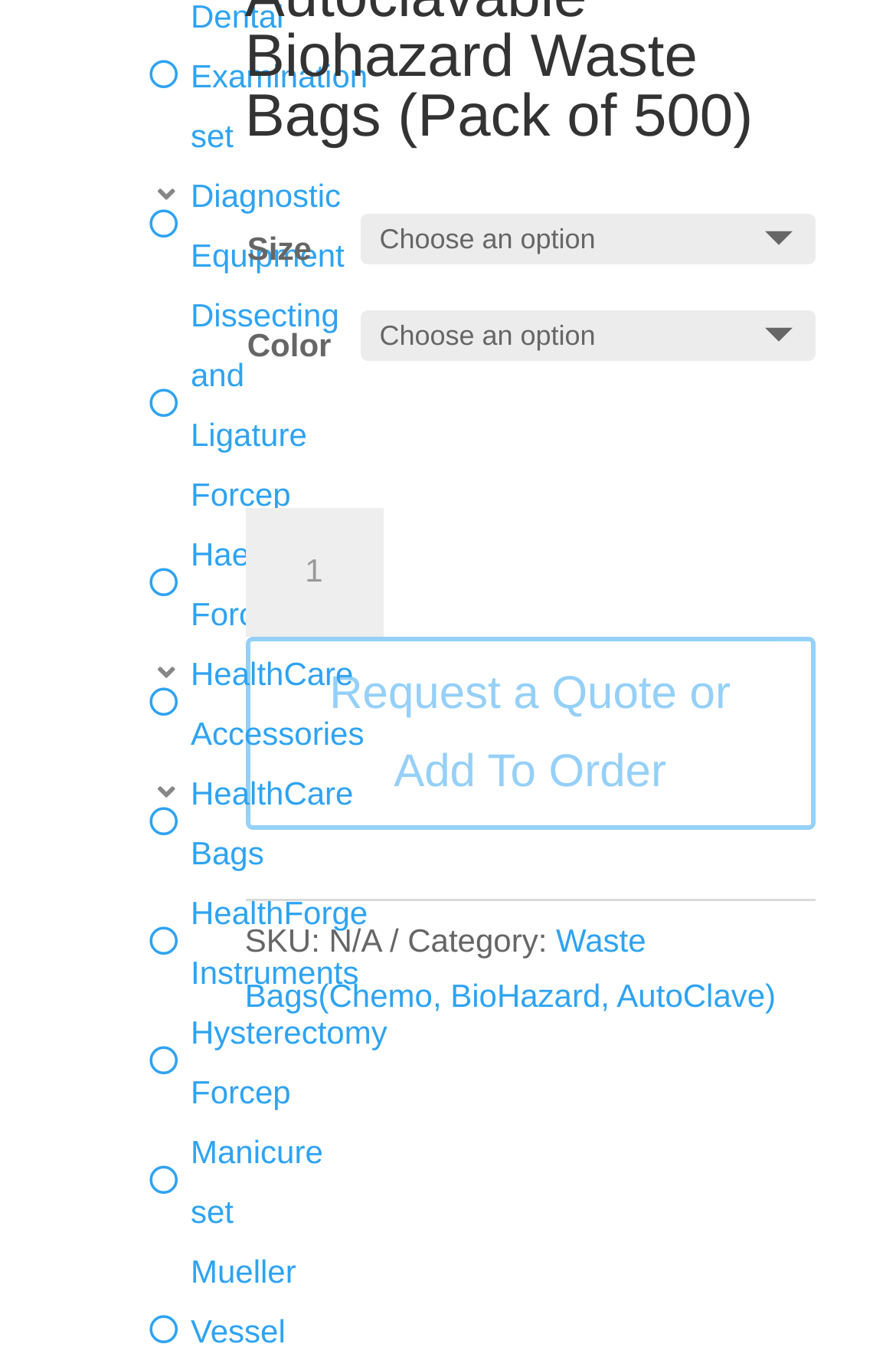Given the content of the image, can you provide a detailed answer to the question?
What is the category of the product with SKU 'N/A'?

The category of the product with SKU 'N/A' is 'Waste Bags', as indicated by the link element with the text 'Waste Bags(Chemo, BioHazard, AutoClave)' and the bounding box coordinates [0.273, 0.679, 0.866, 0.747].